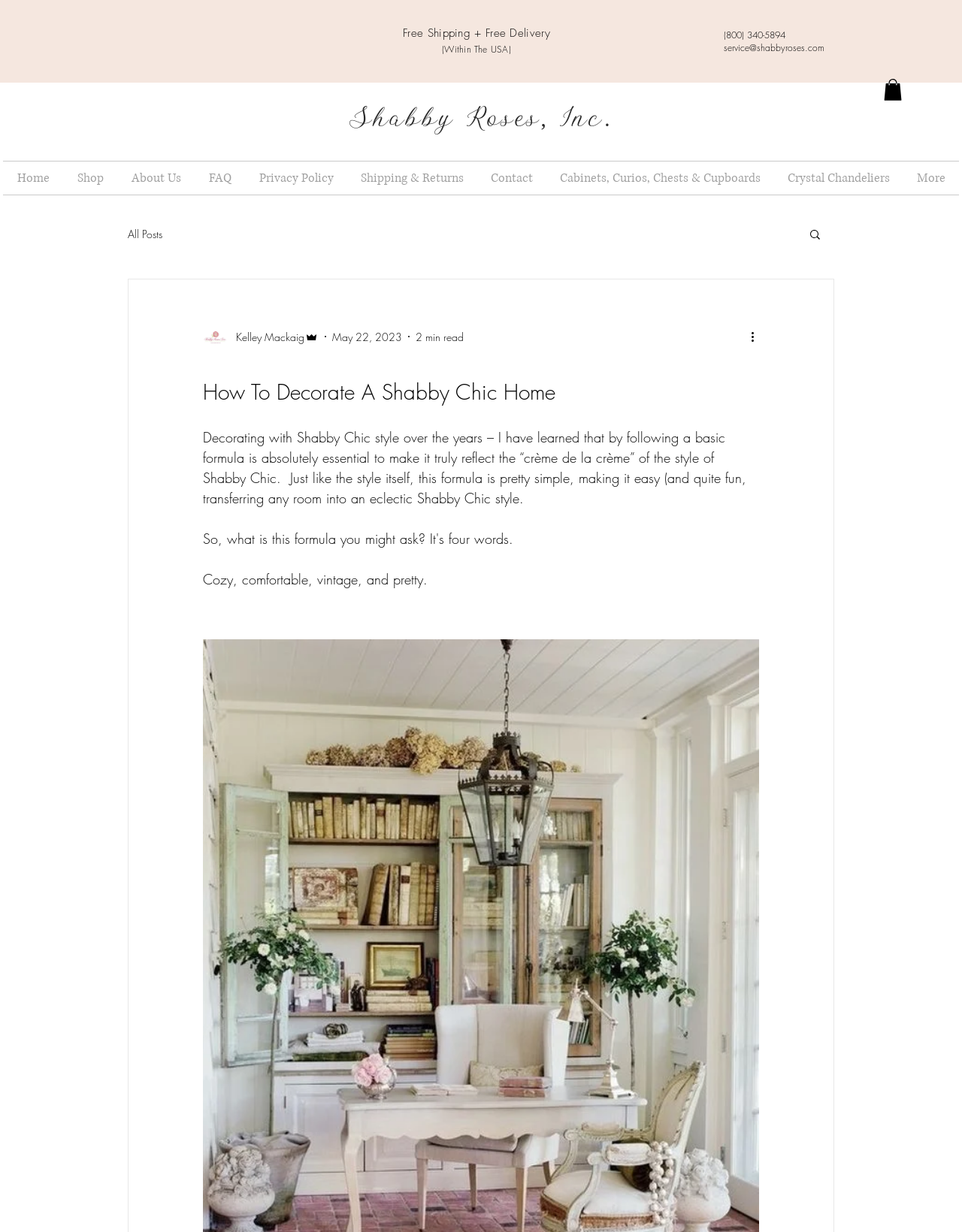What is the company name?
Please answer the question with as much detail and depth as you can.

I found the company name by looking at the heading element with the text 'Shabby Roses, Inc.' which is located at the top of the webpage.